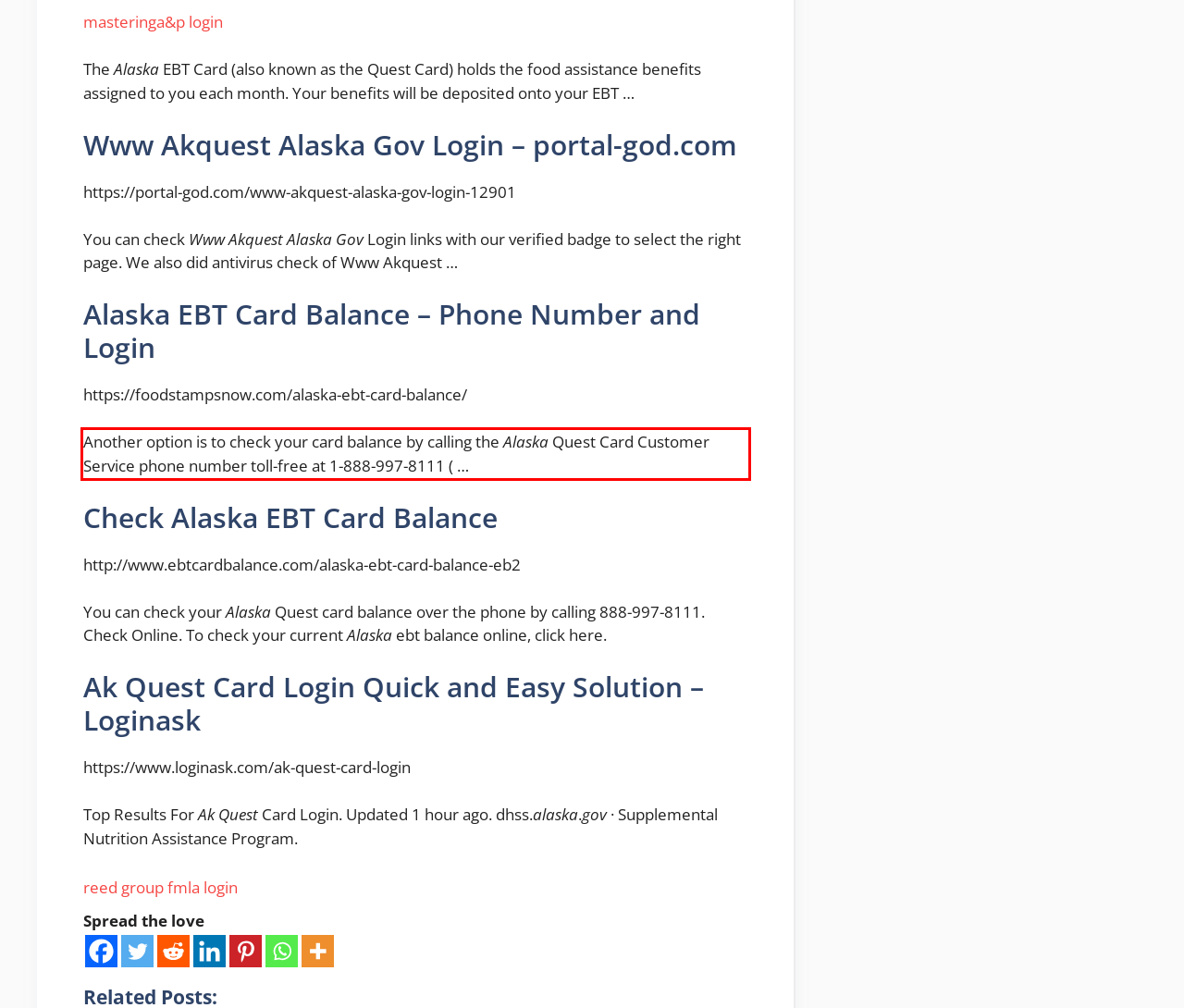There is a UI element on the webpage screenshot marked by a red bounding box. Extract and generate the text content from within this red box.

Another option is to check your card balance by calling the Alaska Quest Card Customer Service phone number toll-free at 1-888-997-8111 ( …